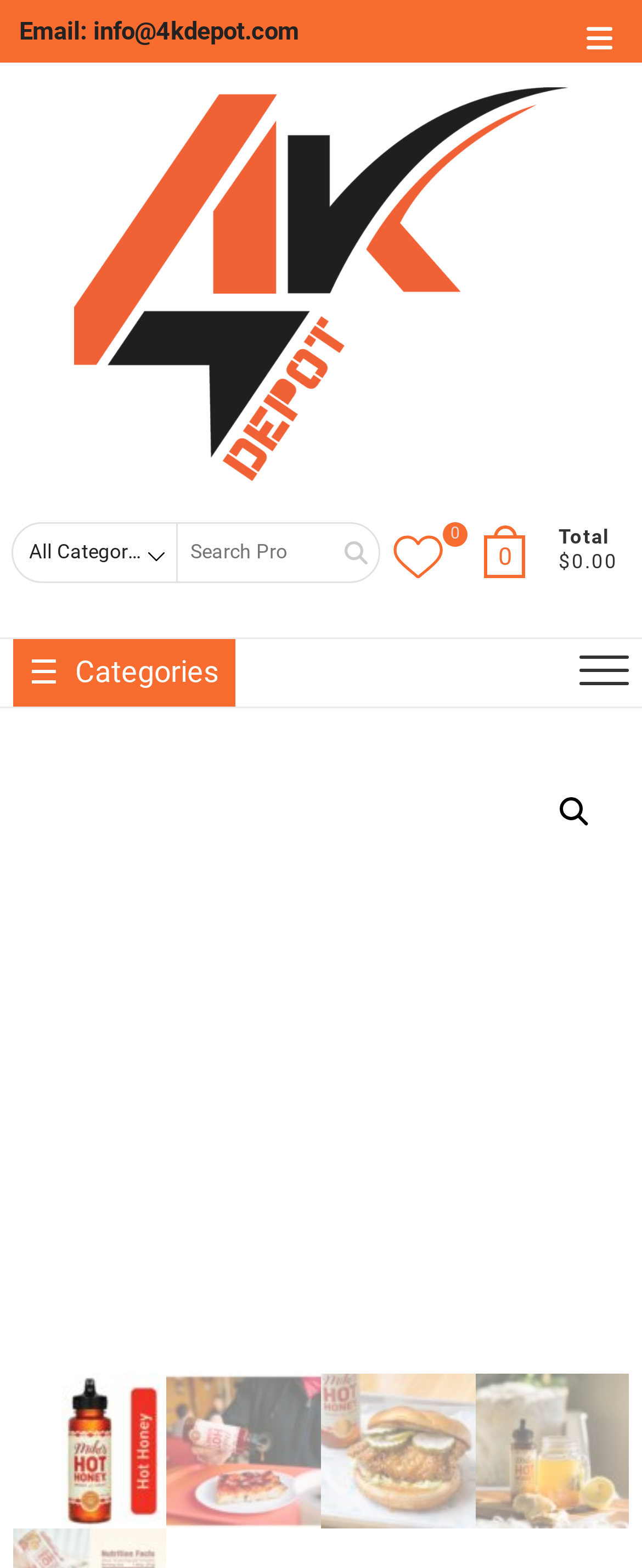Show me the bounding box coordinates of the clickable region to achieve the task as per the instruction: "View categories".

[0.02, 0.407, 0.366, 0.451]